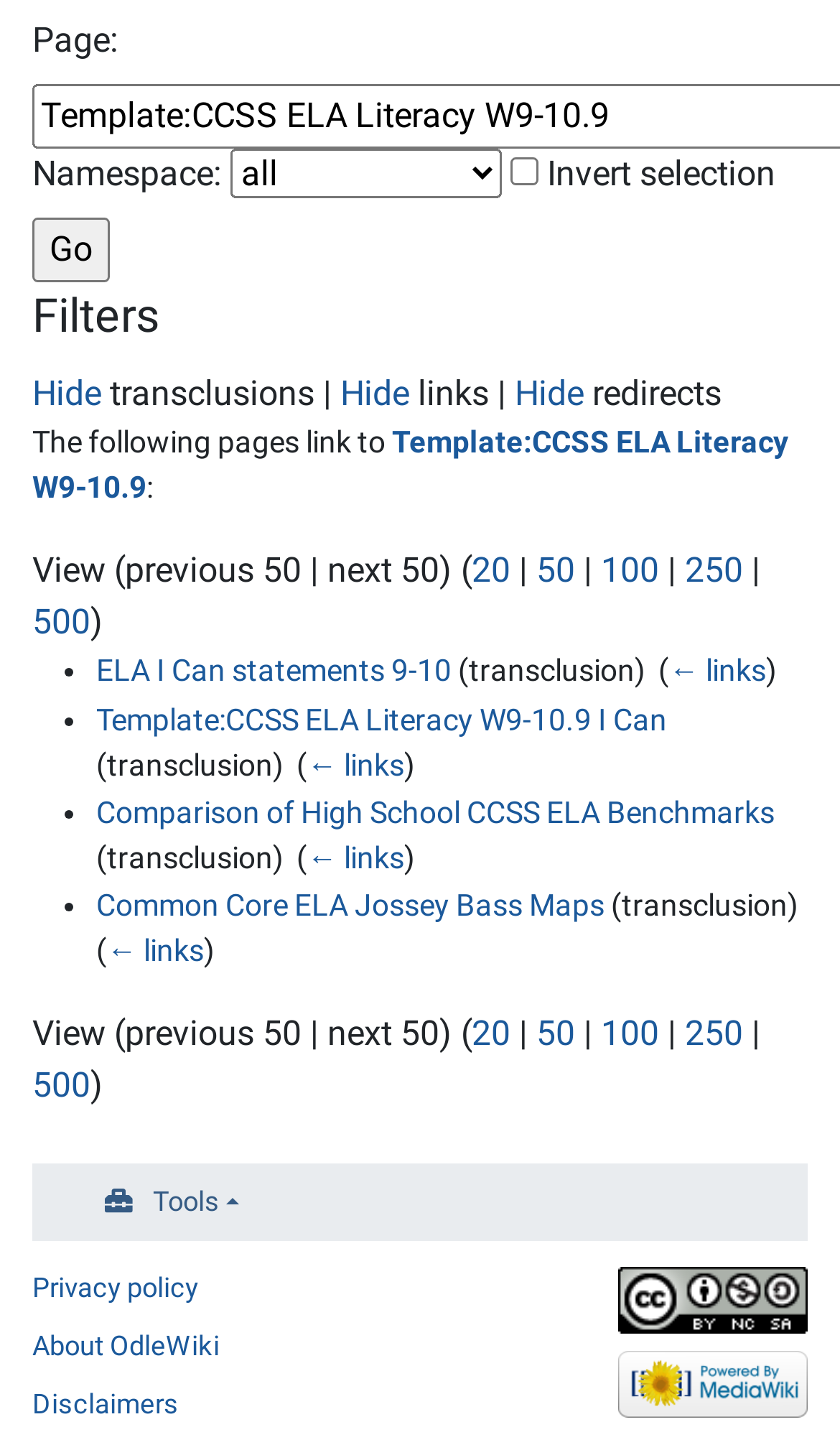How many pages are displayed per view?
Answer the question with a single word or phrase, referring to the image.

50